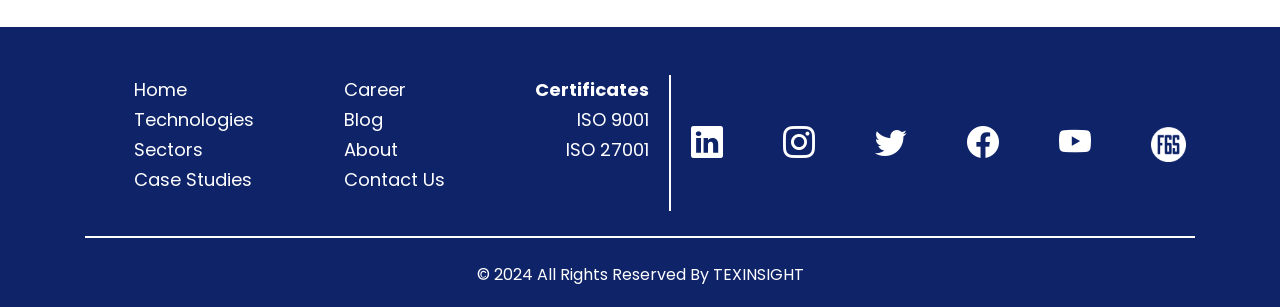Identify the bounding box coordinates of the area that should be clicked in order to complete the given instruction: "learn about ISO 9001". The bounding box coordinates should be four float numbers between 0 and 1, i.e., [left, top, right, bottom].

[0.451, 0.35, 0.507, 0.431]